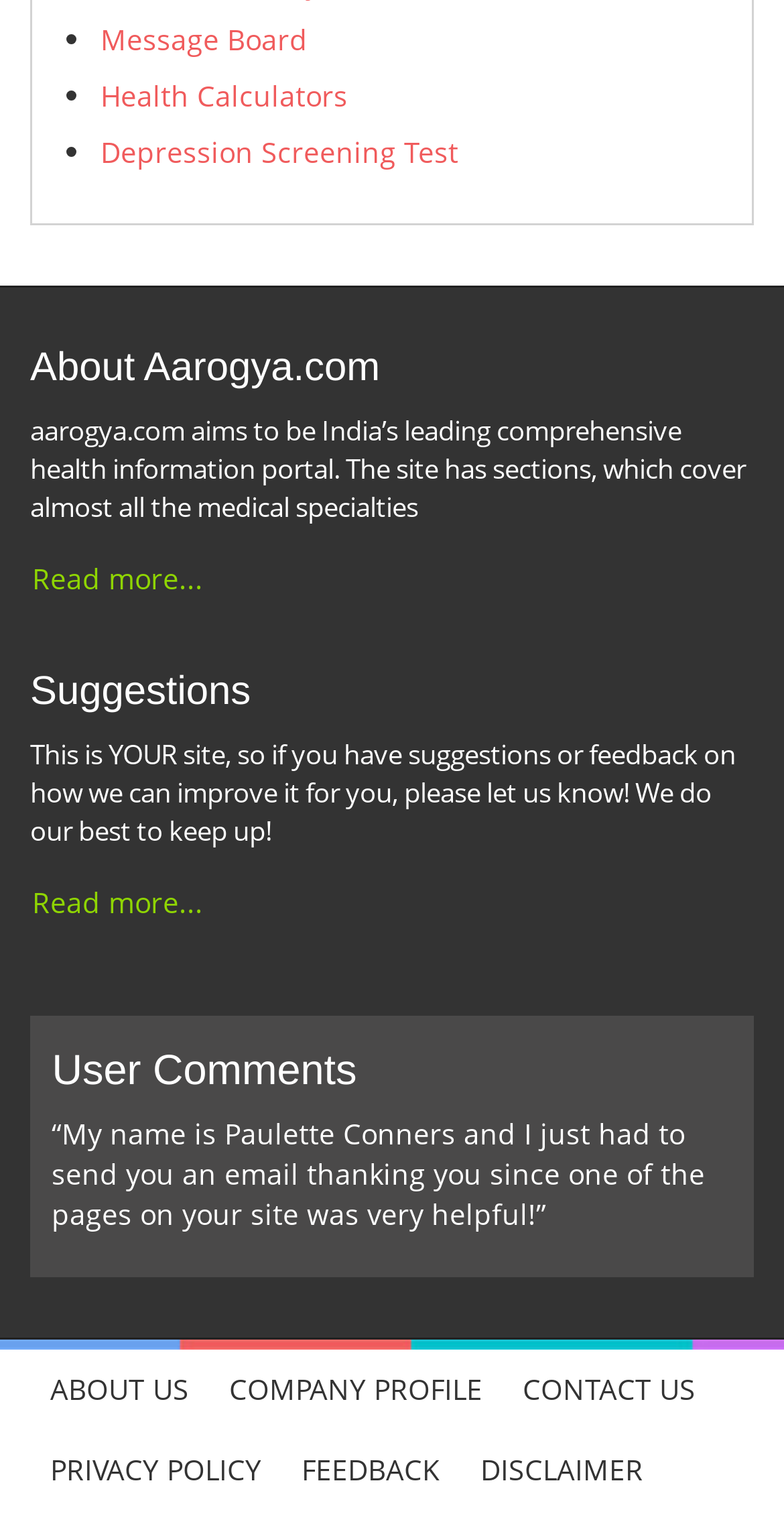What is the name of the person who provided a testimonial?
Make sure to answer the question with a detailed and comprehensive explanation.

The static text on the webpage mentions a testimonial from a user named Paulette Conners, who found one of the pages on the site very helpful.